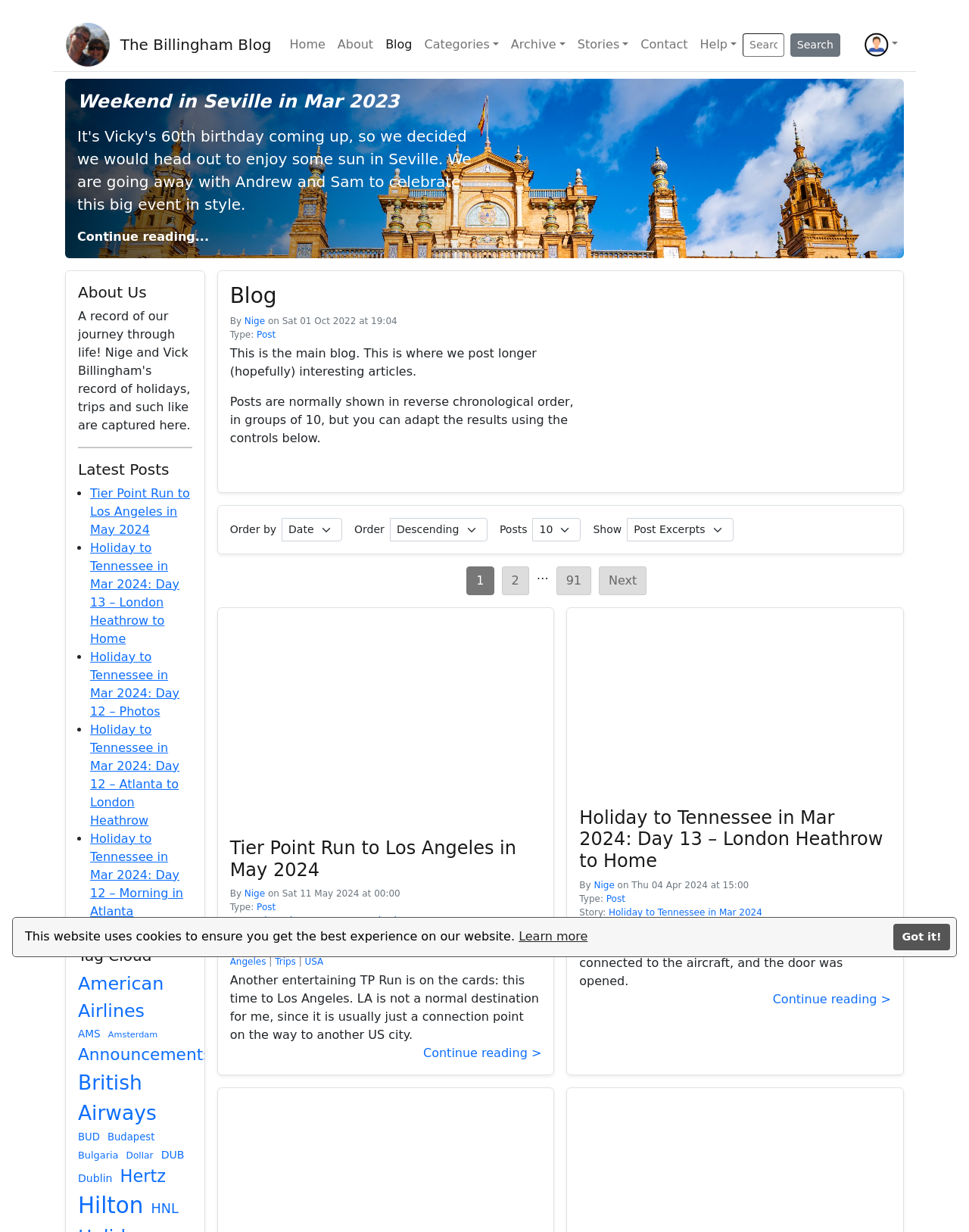Based on the element description About Us, identify the bounding box coordinates for the UI element. The coordinates should be in the format (top-left x, top-left y, bottom-right x, bottom-right y) and within the 0 to 1 range.

[0.08, 0.23, 0.151, 0.244]